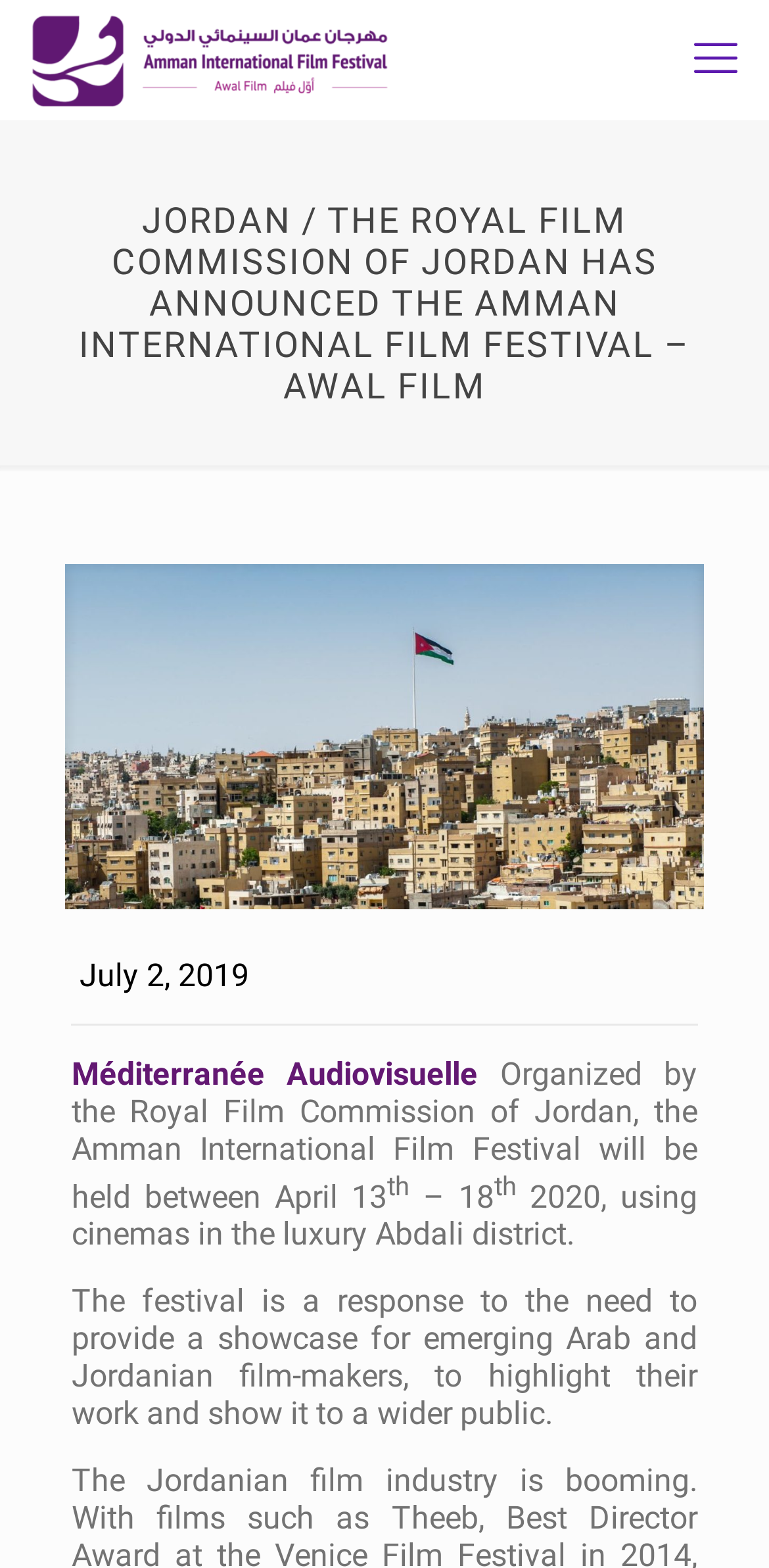Provide a thorough summary of the webpage.

The webpage is about the Amman International Film Festival, organized by the Royal Film Commission of Jordan. At the top-left corner, there is a link and an image with the same text "Jordan / The Royal Film Commission of Jordan has announced the Amman International Film Festival – Awal Film". On the top-right corner, there is a link labeled "mobile menu".

Below the top section, there is a main heading "JORDAN / THE ROYAL FILM COMMISSION OF JORDAN HAS ANNOUNCED THE AMMAN INTERNATIONAL FILM FESTIVAL – AWAL FILM" that spans almost the entire width of the page. Under this heading, there are several sections of text and links.

On the left side, there are two links, one with no text and another with the date "July 2, 2019". Below these links, there is a horizontal separator line, followed by a link "Méditerranée Audiovisuelle" and a block of text describing the festival, including the dates and location.

To the right of the text block, there is an image, and above it, there are two superscript elements. The text block continues below, describing the purpose of the festival and the growth of the Jordanian film industry. There is another mention of a film, "Theeb", towards the bottom of the page.

Overall, the webpage appears to be an announcement or a press release about the Amman International Film Festival, providing details about the event and its significance for the Jordanian film industry.